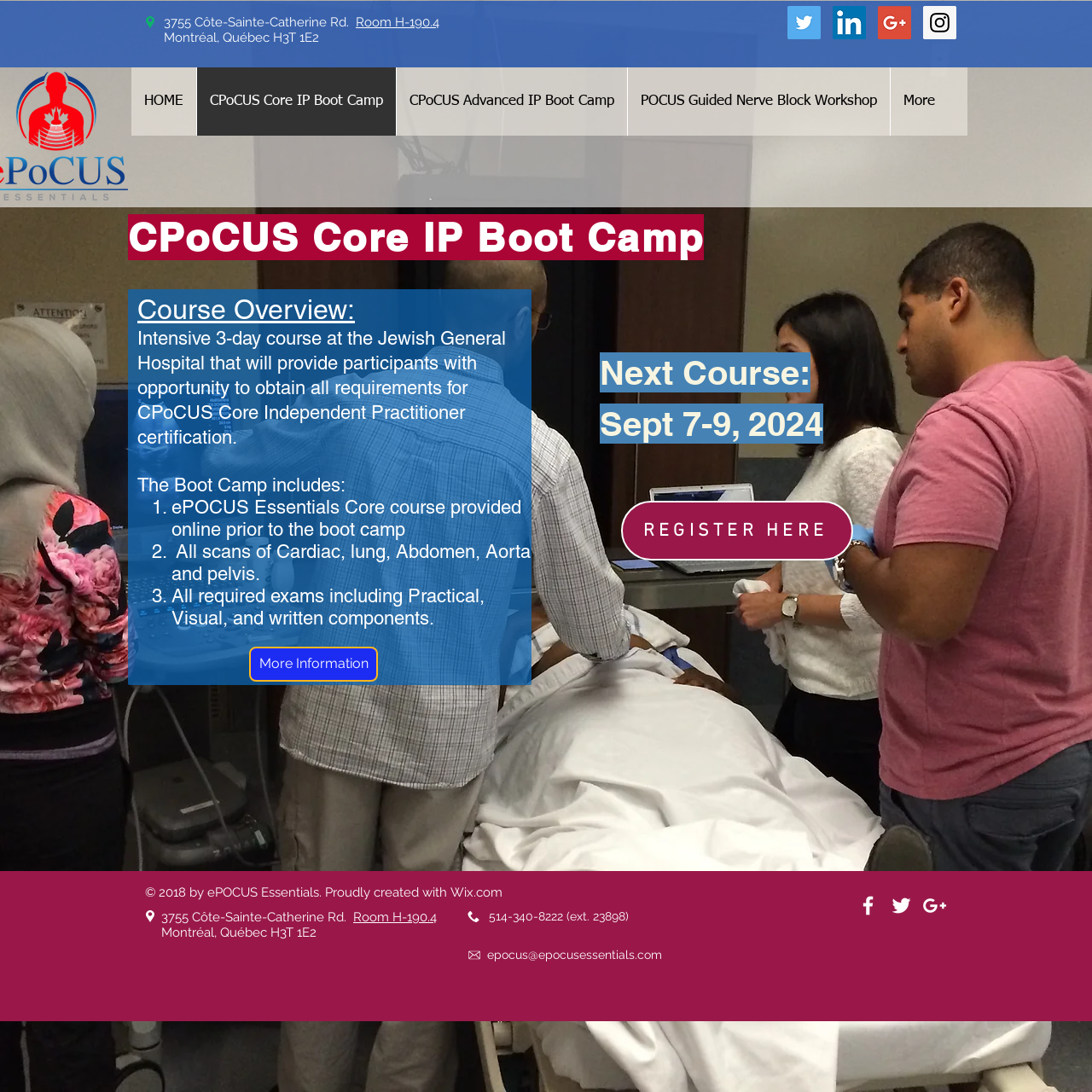Provide a brief response to the question using a single word or phrase: 
What is the purpose of the CPoCUS Core IP Boot Camp?

To obtain CPoCUS Core Independent Practitioner certification